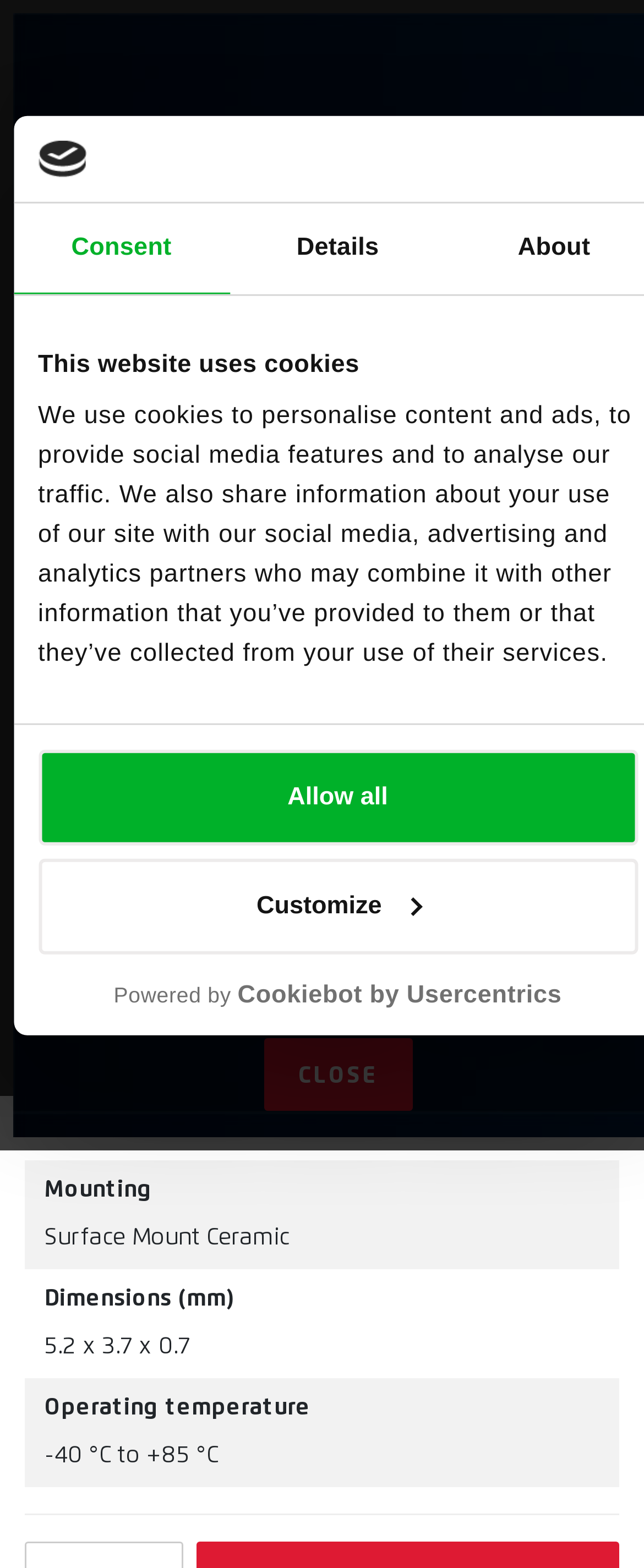Determine the bounding box coordinates of the region I should click to achieve the following instruction: "Close the current window". Ensure the bounding box coordinates are four float numbers between 0 and 1, i.e., [left, top, right, bottom].

[0.409, 0.662, 0.64, 0.708]